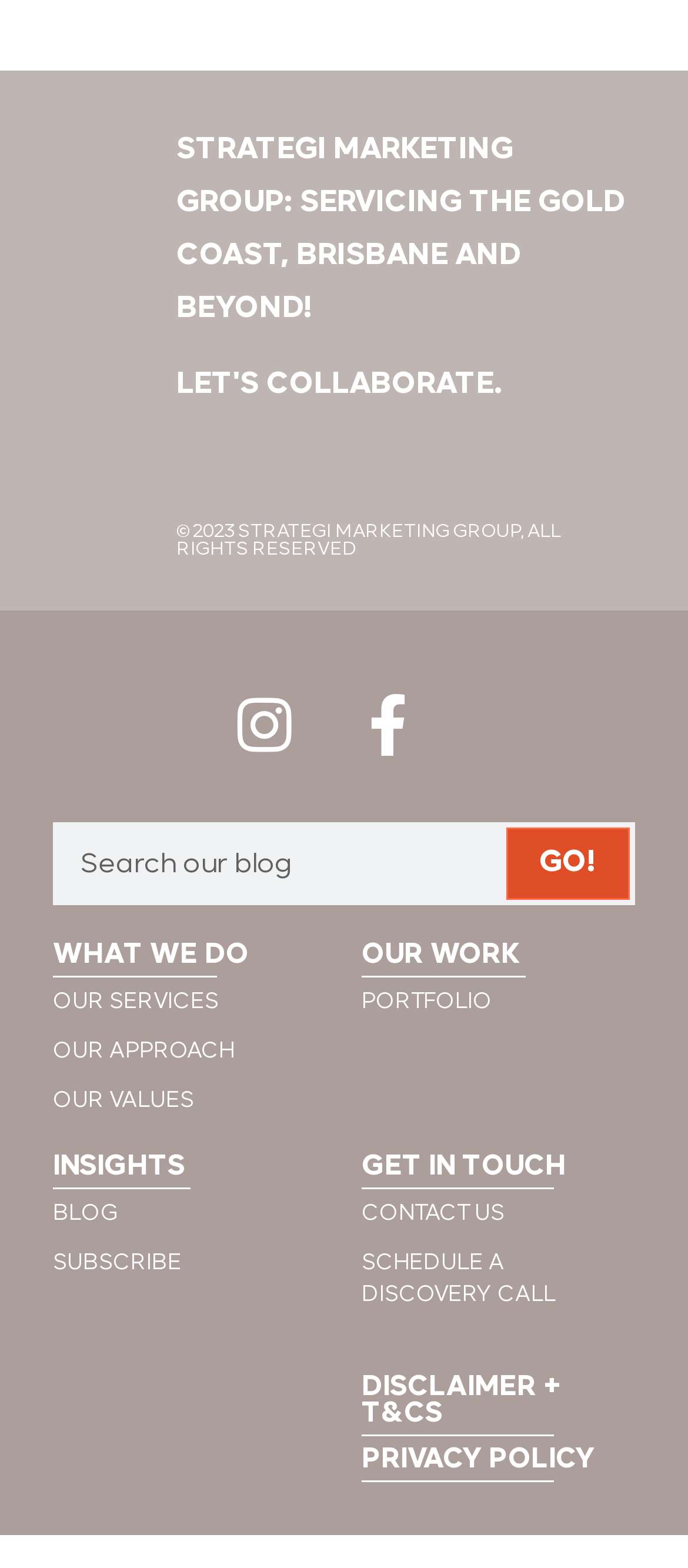Locate the bounding box of the UI element described in the following text: "Fixed Roof".

None